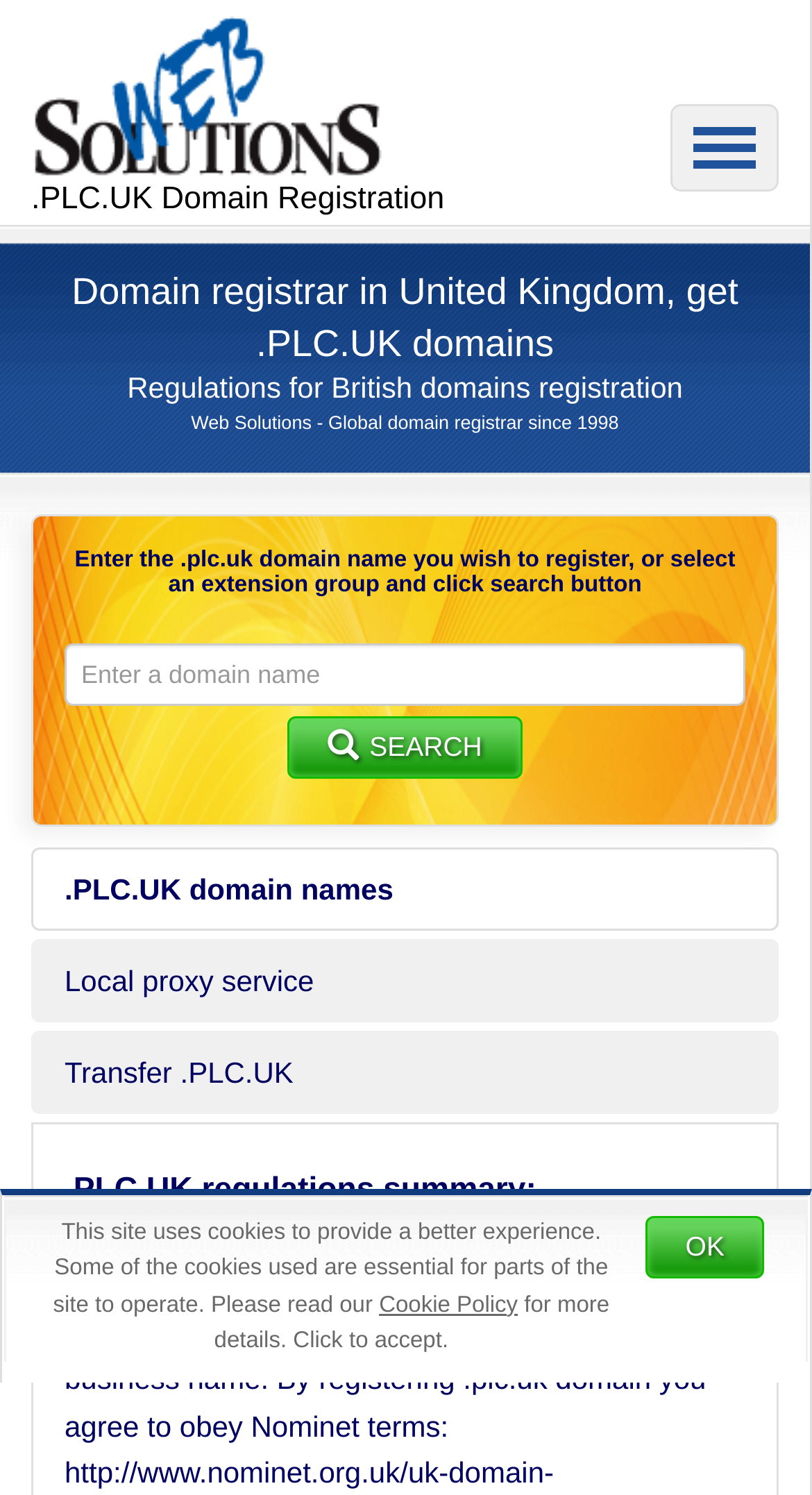Locate the bounding box coordinates of the area to click to fulfill this instruction: "Read more about .PLC.UK domain names". The bounding box should be presented as four float numbers between 0 and 1, in the order [left, top, right, bottom].

[0.038, 0.567, 0.959, 0.623]